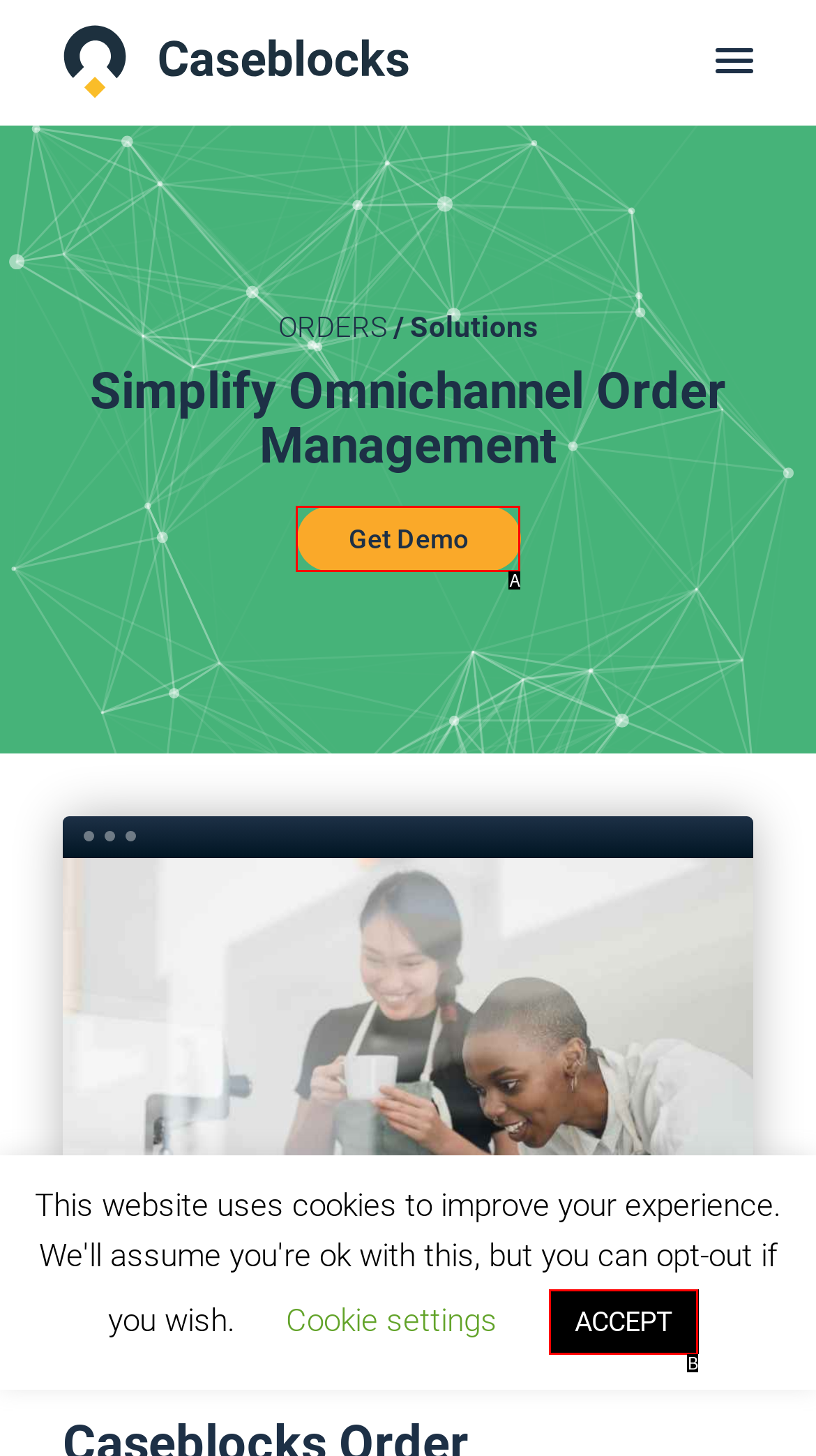Using the description: Contact us, find the best-matching HTML element. Indicate your answer with the letter of the chosen option.

None